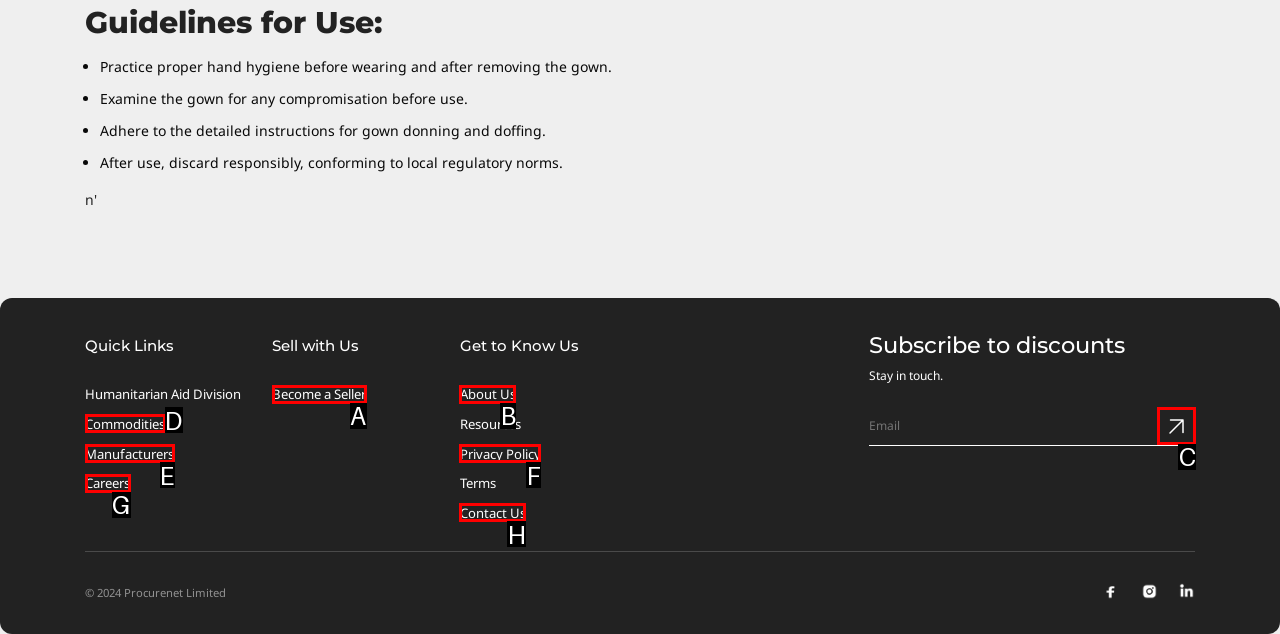Identify the correct option to click in order to accomplish the task: Subscribe to the newsletter Provide your answer with the letter of the selected choice.

C